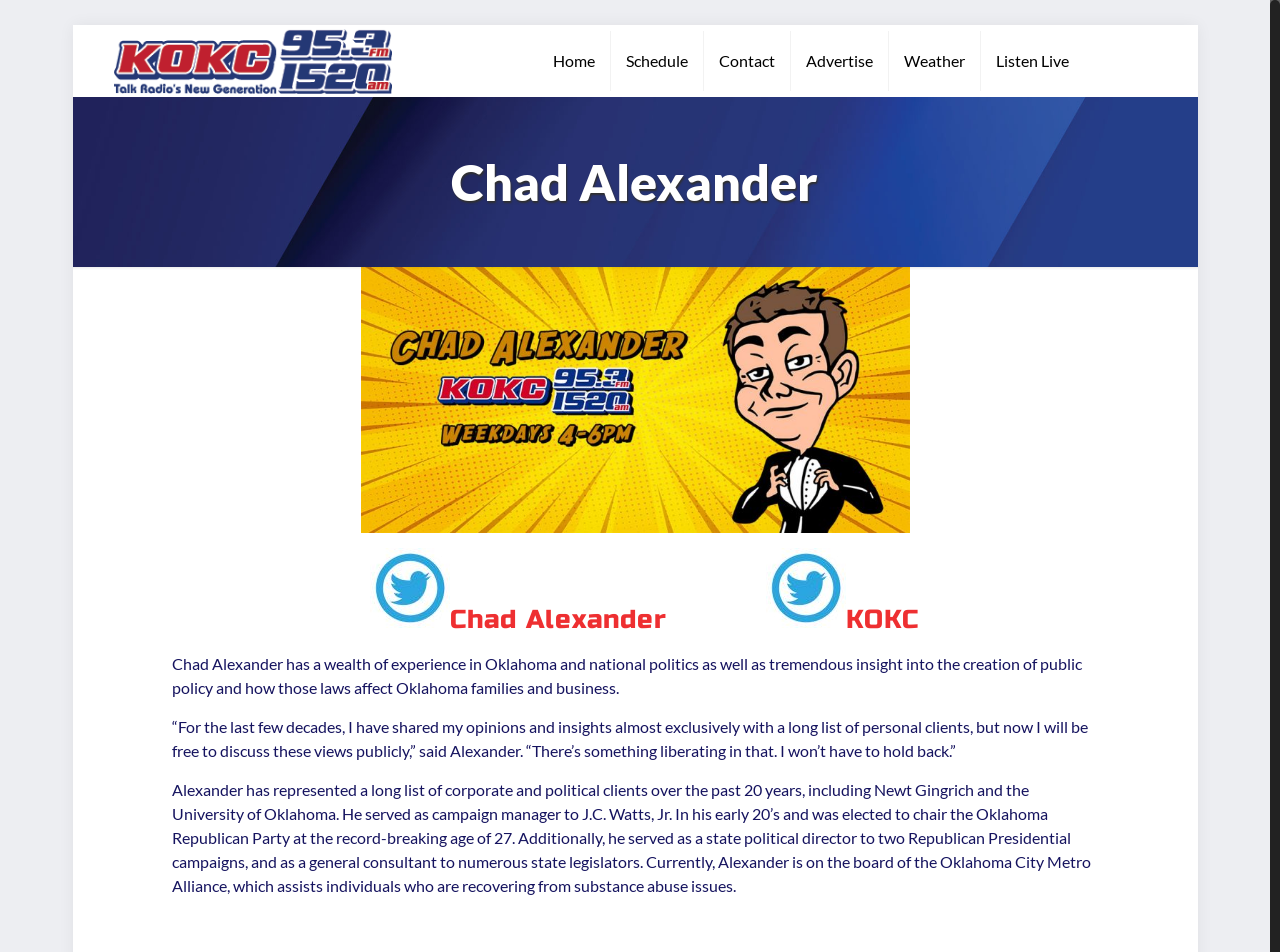Specify the bounding box coordinates of the element's region that should be clicked to achieve the following instruction: "View Chad Alexander's profile". The bounding box coordinates consist of four float numbers between 0 and 1, in the format [left, top, right, bottom].

[0.352, 0.634, 0.528, 0.667]